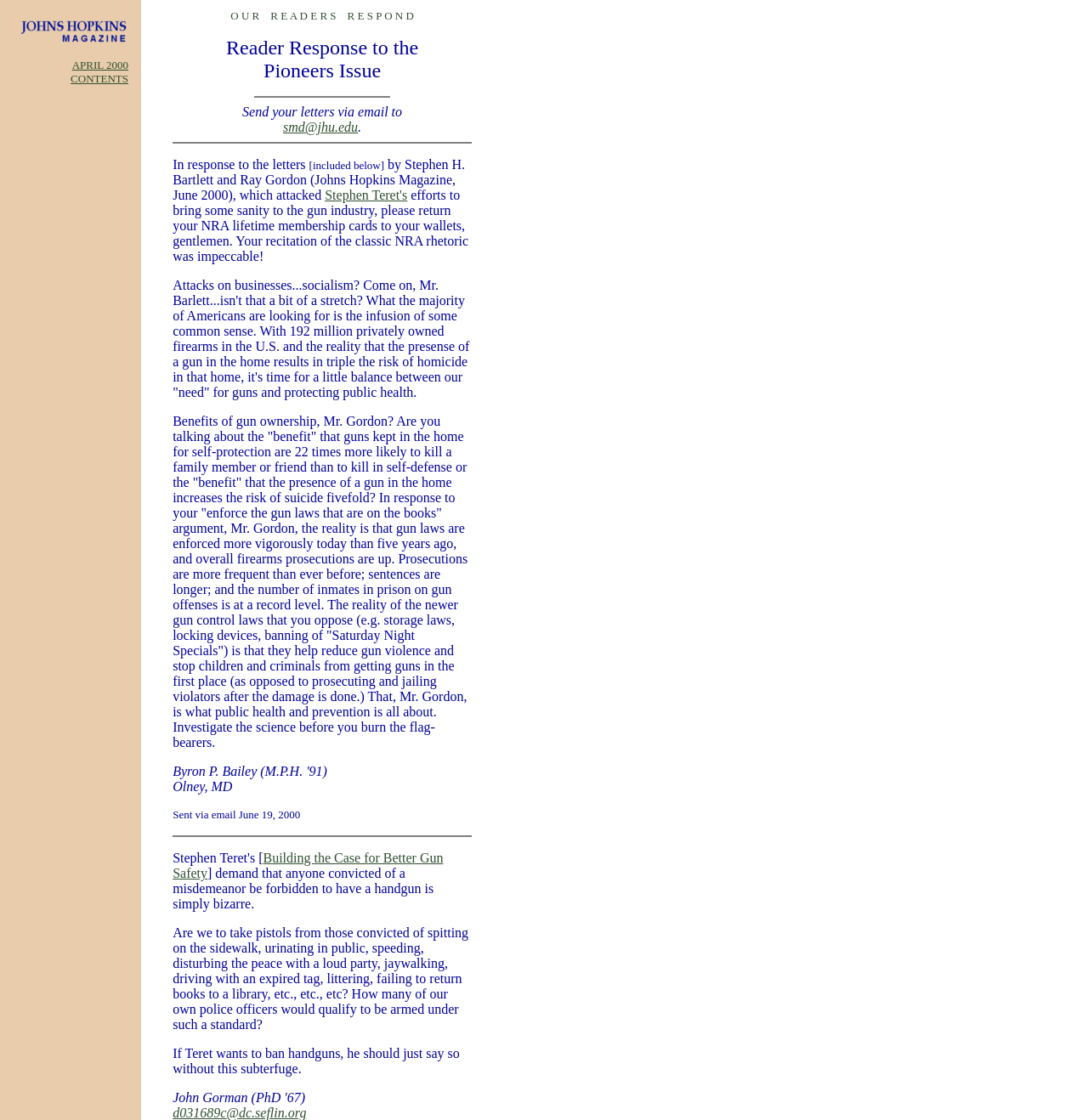Bounding box coordinates are given in the format (top-left x, top-left y, bottom-right x, bottom-right y). All values should be floating point numbers between 0 and 1. Provide the bounding box coordinate for the UI element described as: smd@jhu.edu

[0.26, 0.107, 0.329, 0.12]